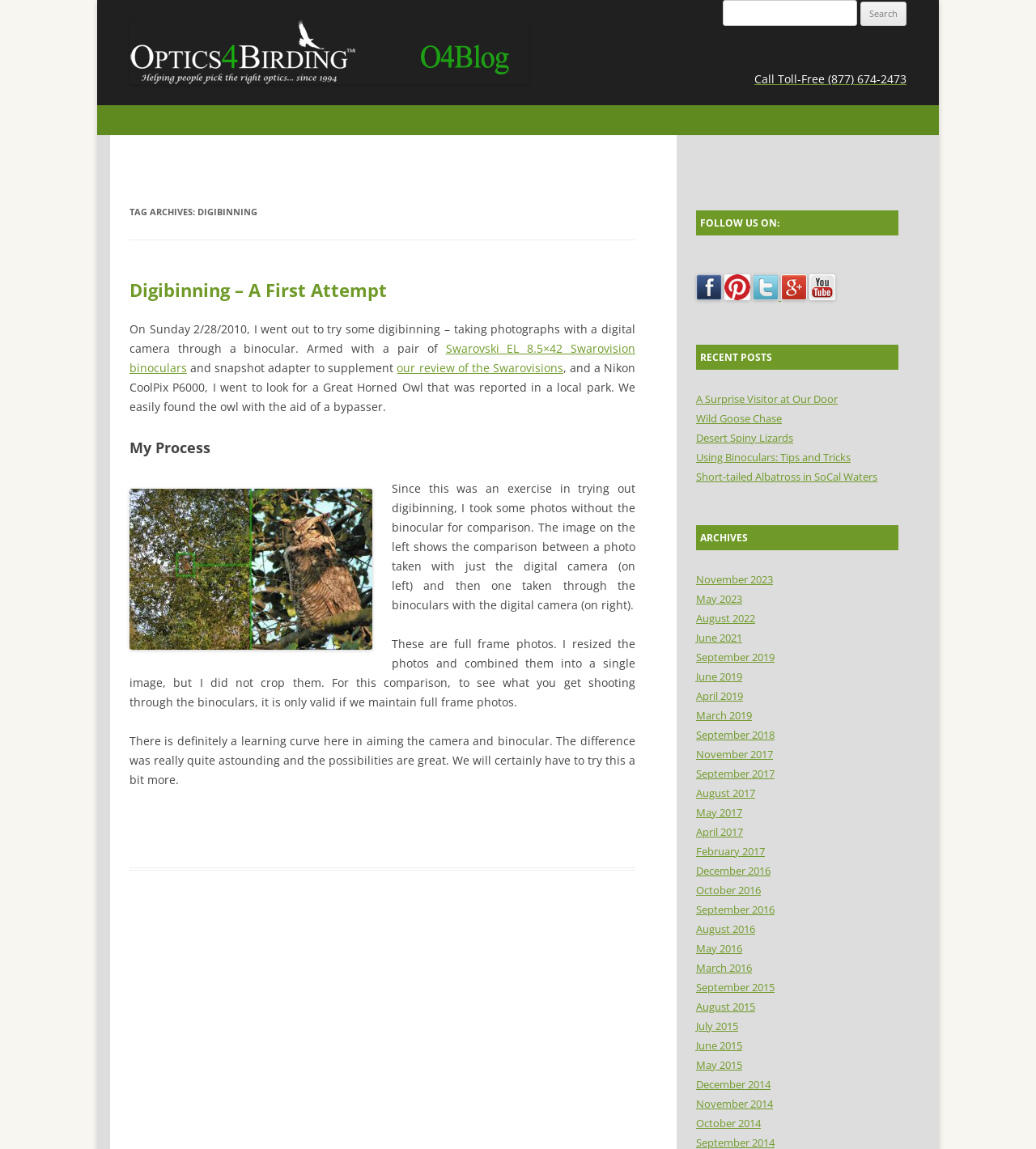Identify and extract the main heading from the webpage.

Optics4Birding Nature Blog